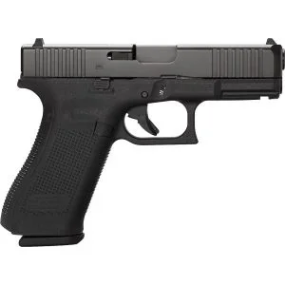How many rounds does the magazine hold?
Please analyze the image and answer the question with as much detail as possible.

According to the caption, the Glock G45 Gen5 comes equipped with a 17-round magazine, making it suitable for both personal defense and recreational shooting.